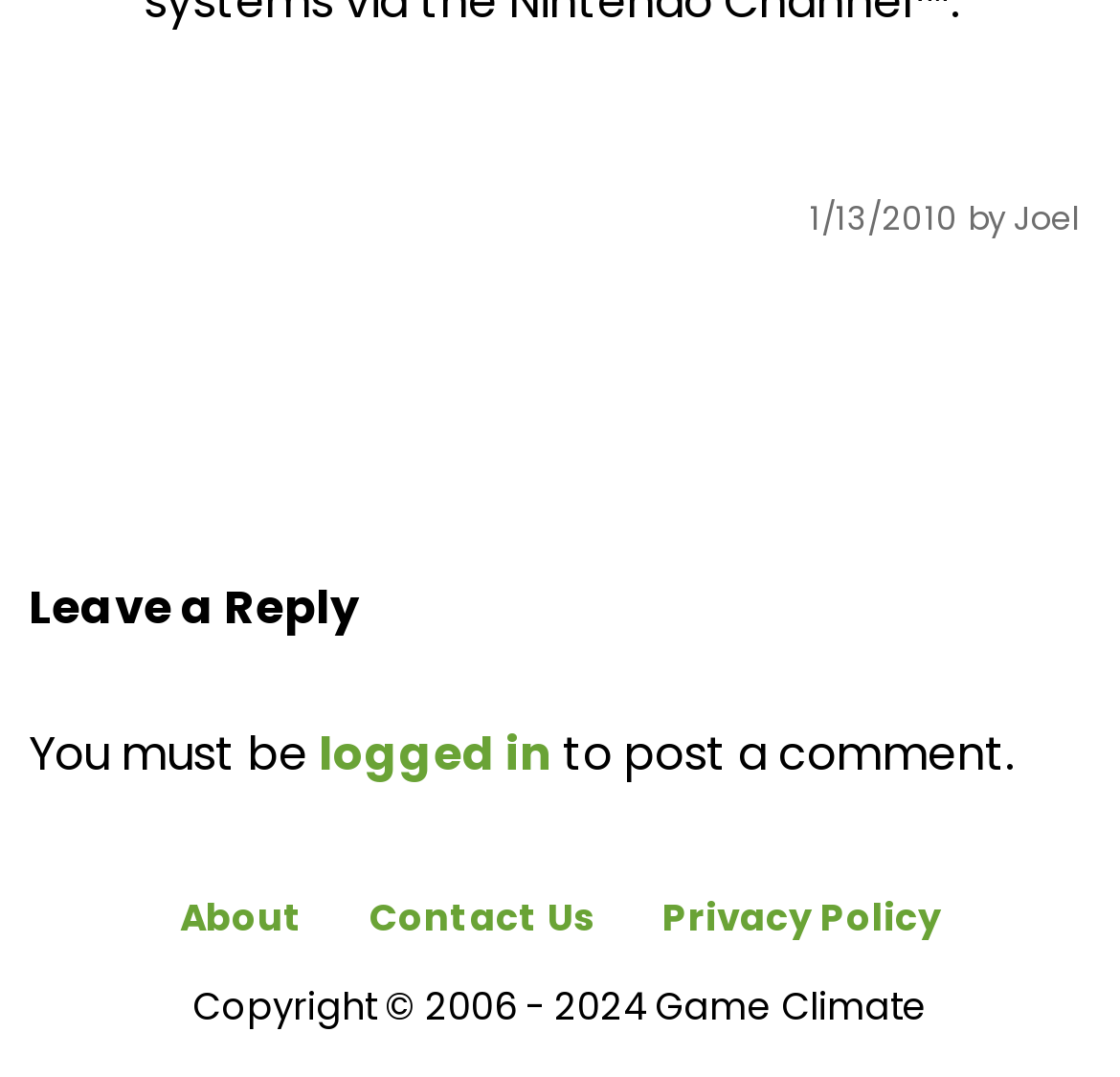What is the copyright year range of Game Climate?
Refer to the image and provide a one-word or short phrase answer.

2006 - 2024